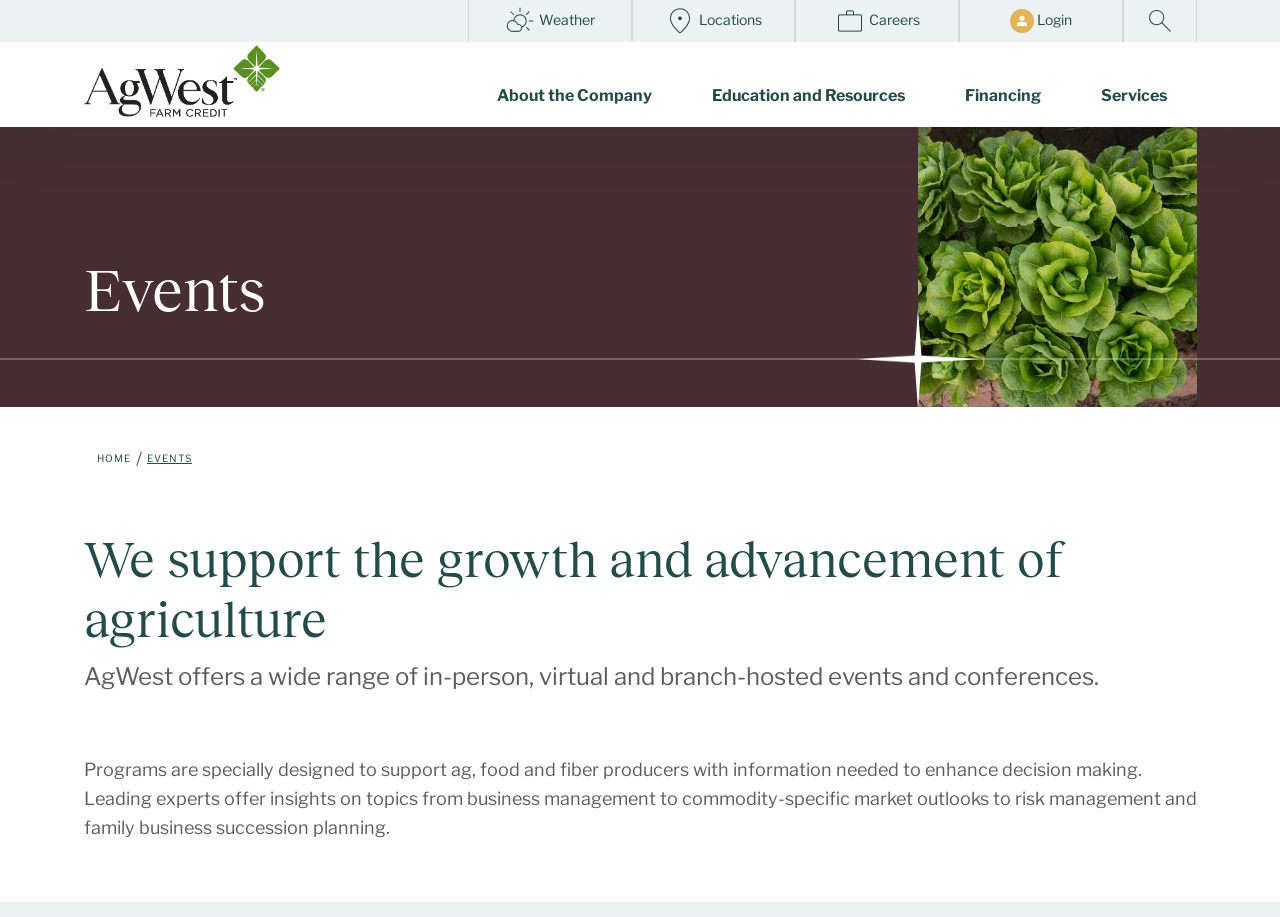Can you identify the bounding box coordinates of the clickable region needed to carry out this instruction: 'Find a location'? The coordinates should be four float numbers within the range of 0 to 1, stated as [left, top, right, bottom].

[0.519, 0.005, 0.596, 0.04]